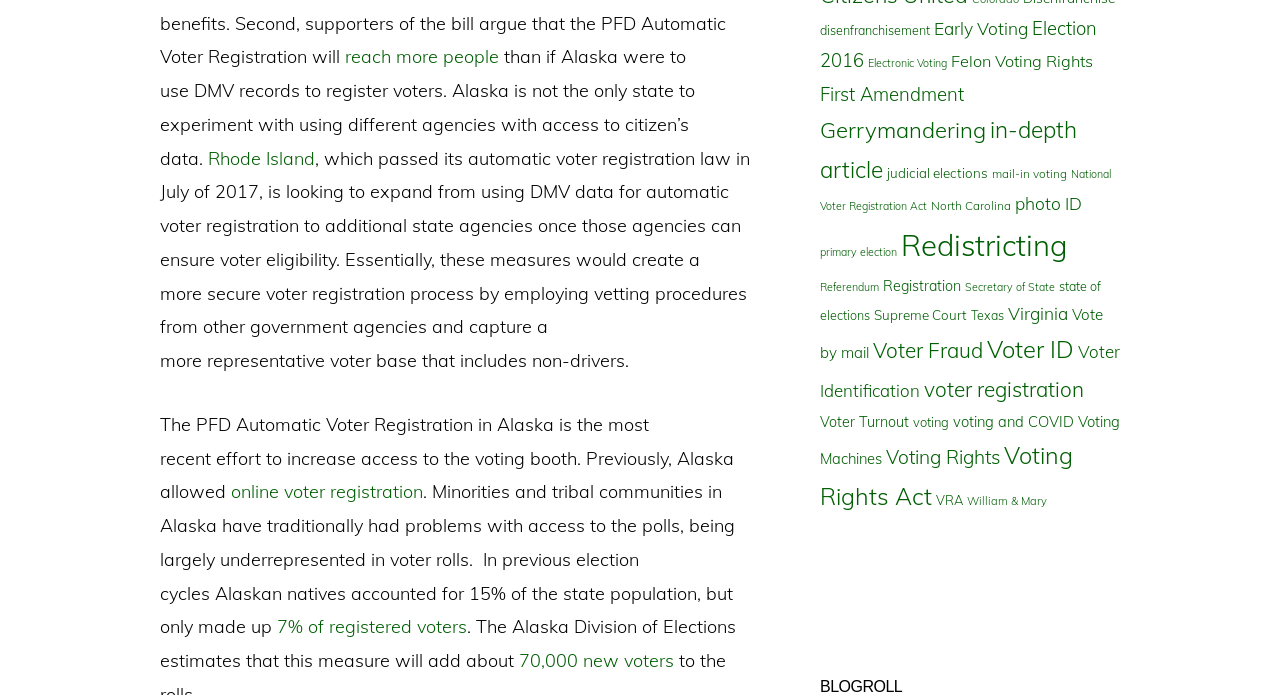Please specify the bounding box coordinates of the element that should be clicked to execute the given instruction: 'Browse 'disenfranchisement''. Ensure the coordinates are four float numbers between 0 and 1, expressed as [left, top, right, bottom].

[0.641, 0.032, 0.727, 0.055]